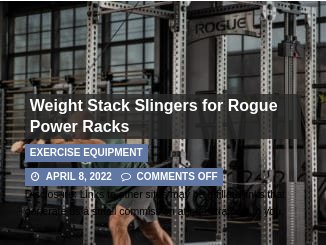Answer the question with a brief word or phrase:
What is the focus of the equipment in the image?

Enhancing workout versatility